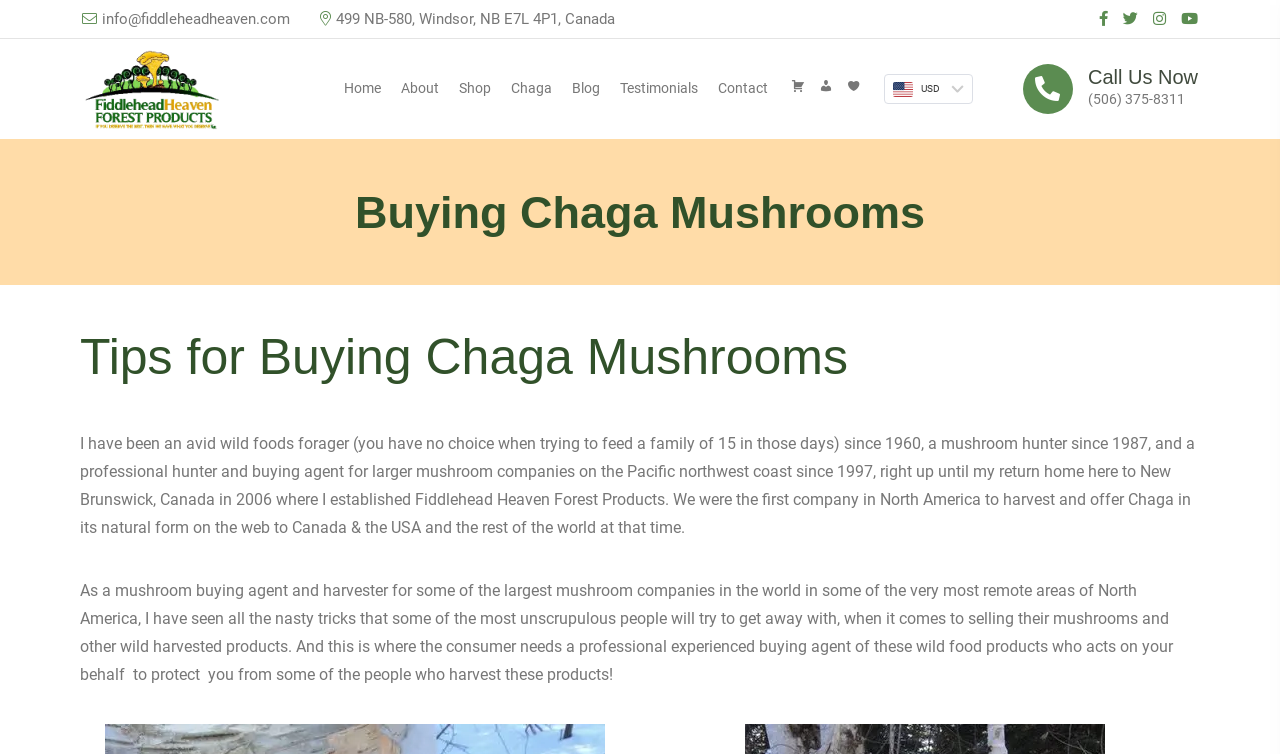Please locate the bounding box coordinates of the element's region that needs to be clicked to follow the instruction: "Click the shop link". The bounding box coordinates should be provided as four float numbers between 0 and 1, i.e., [left, top, right, bottom].

[0.359, 0.058, 0.384, 0.175]